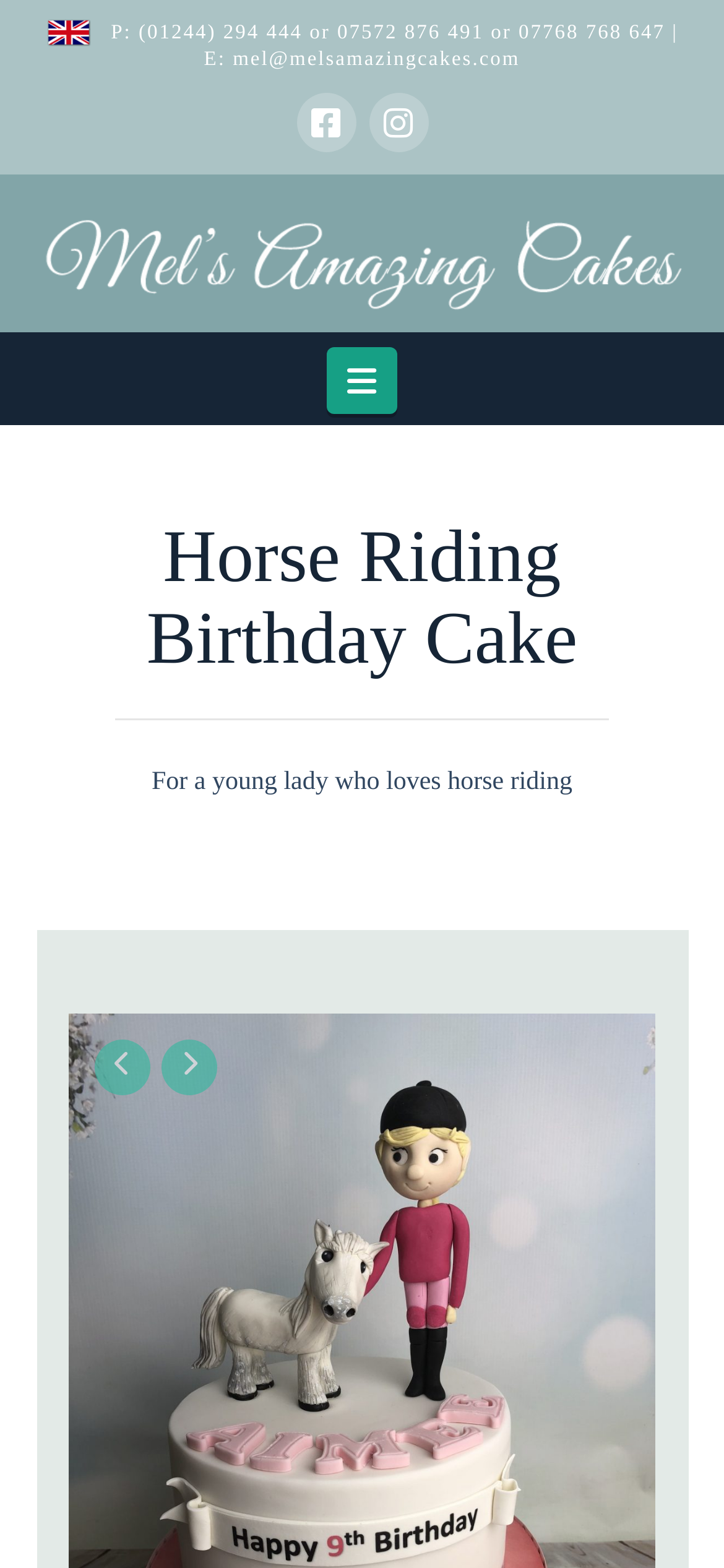Please specify the bounding box coordinates in the format (top-left x, top-left y, bottom-right x, bottom-right y), with all values as floating point numbers between 0 and 1. Identify the bounding box of the UI element described by: alt="Mel's Amazing Cakes"

[0.05, 0.123, 0.95, 0.201]